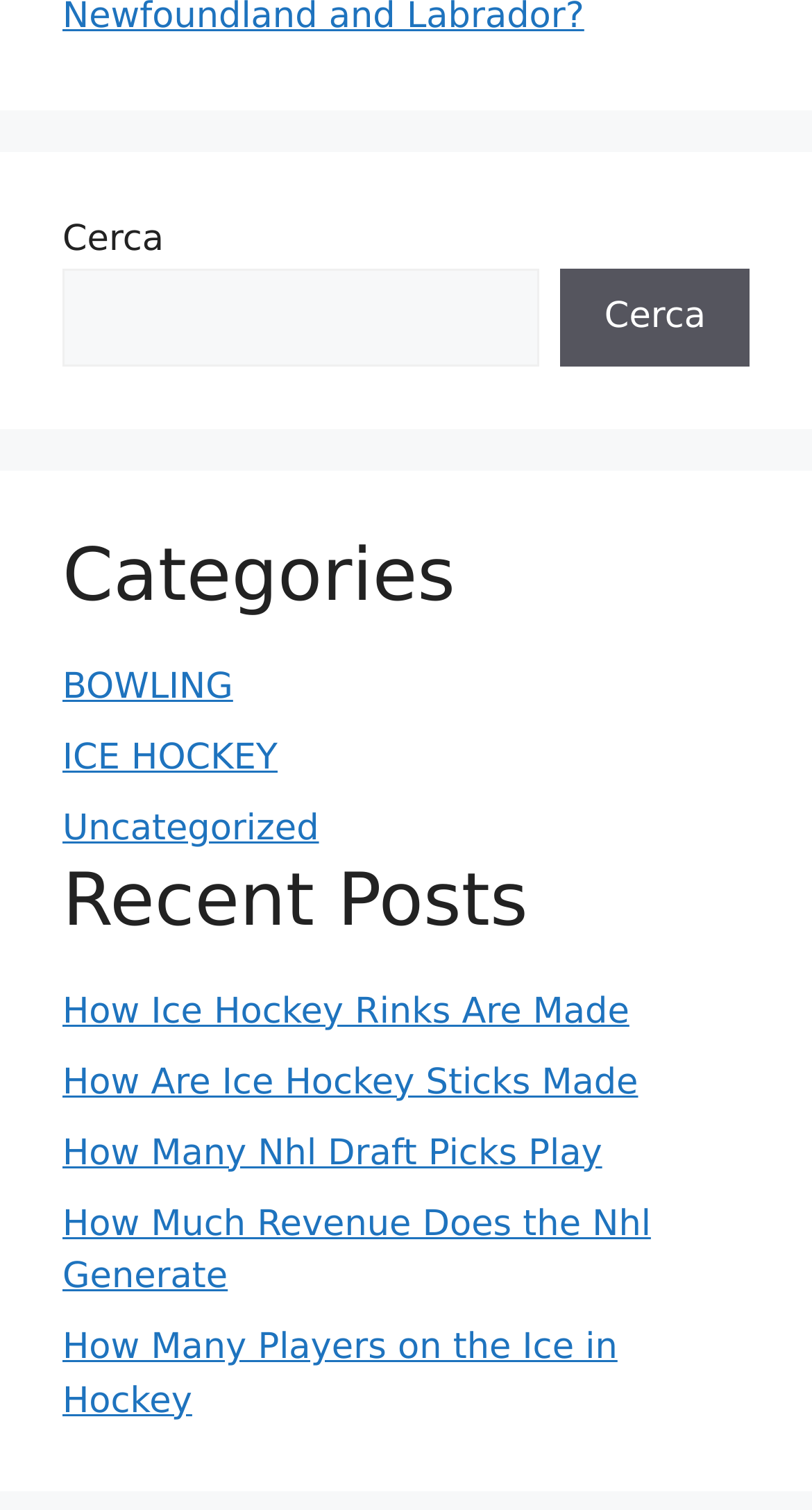Determine the bounding box for the UI element that matches this description: "ICE HOCKEY".

[0.077, 0.489, 0.342, 0.516]